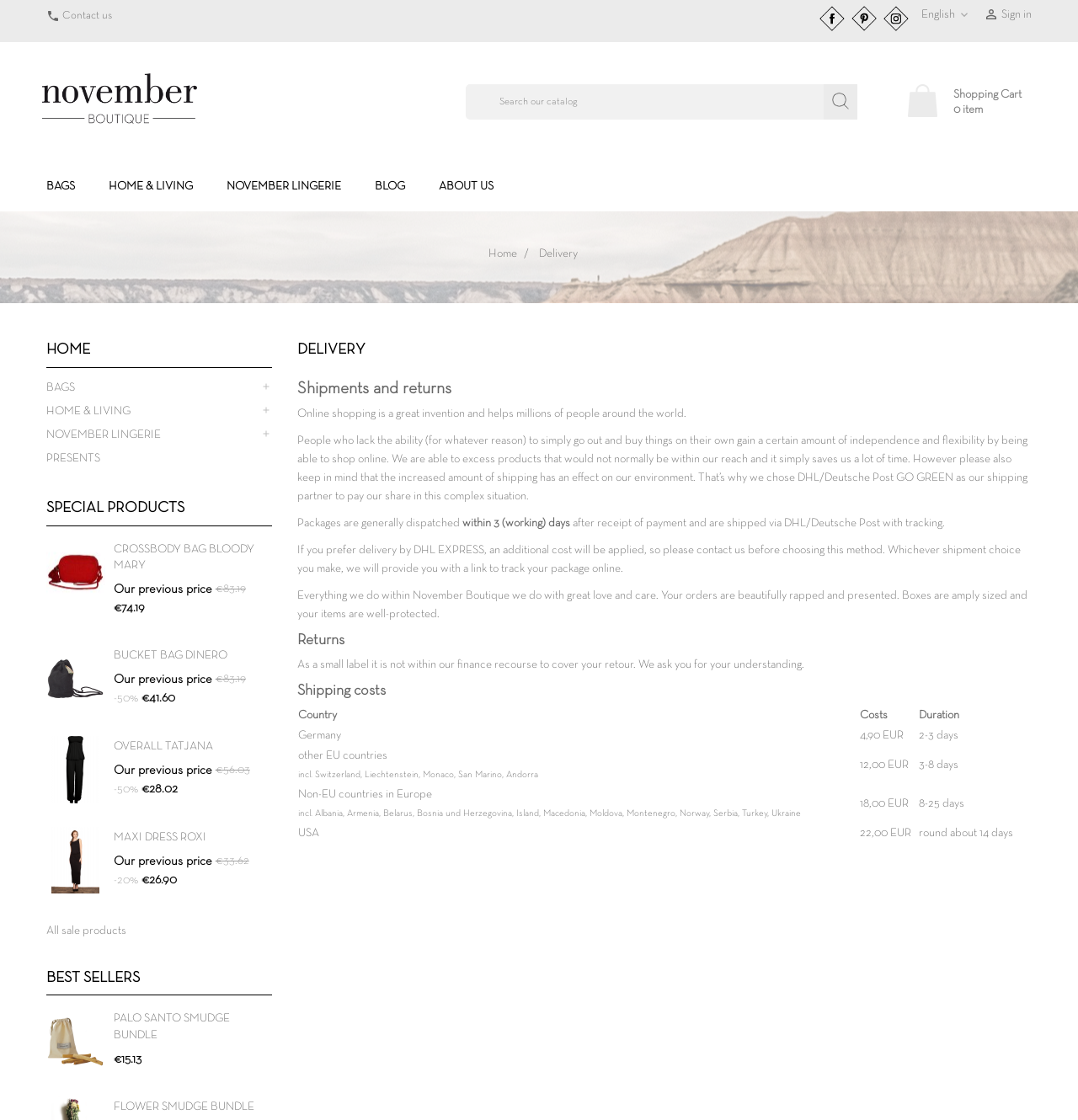Can customers return products for free?
Based on the image, provide your answer in one word or phrase.

No